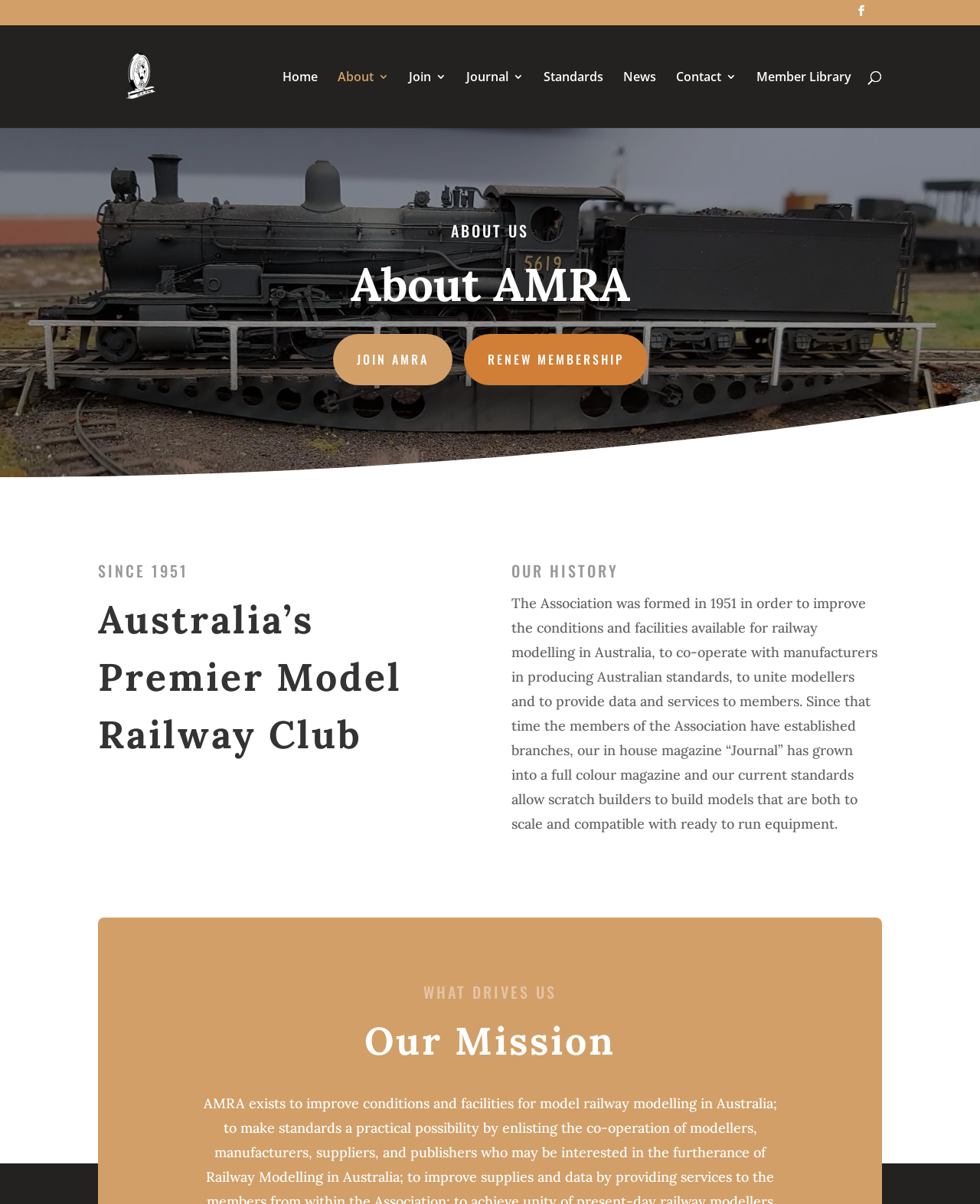Please find and report the bounding box coordinates of the element to click in order to perform the following action: "Visit the Journal page". The coordinates should be expressed as four float numbers between 0 and 1, in the format [left, top, right, bottom].

[0.476, 0.059, 0.534, 0.106]